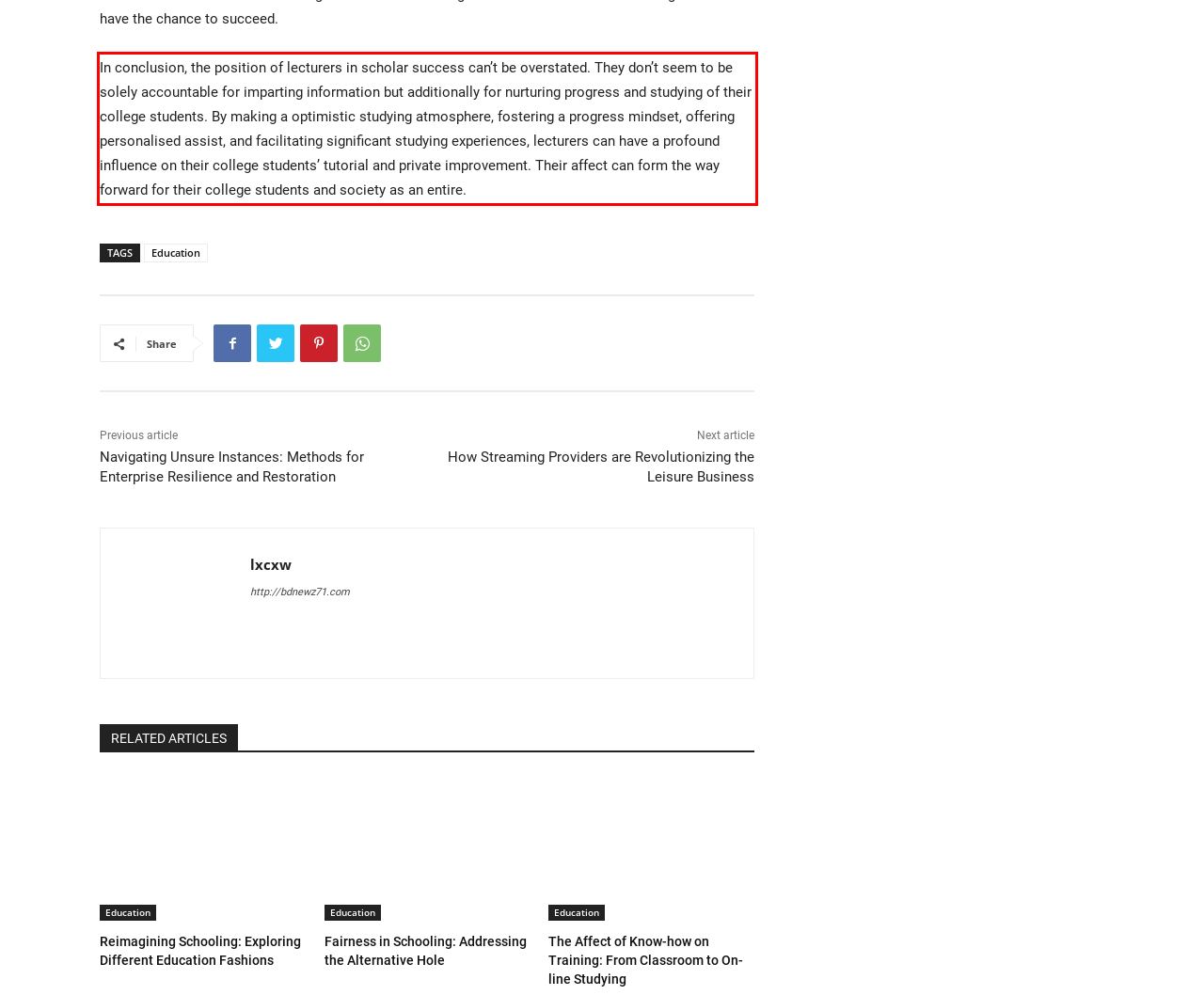Using the provided screenshot of a webpage, recognize the text inside the red rectangle bounding box by performing OCR.

In conclusion, the position of lecturers in scholar success can’t be overstated. They don’t seem to be solely accountable for imparting information but additionally for nurturing progress and studying of their college students. By making a optimistic studying atmosphere, fostering a progress mindset, offering personalised assist, and facilitating significant studying experiences, lecturers can have a profound influence on their college students’ tutorial and private improvement. Their affect can form the way forward for their college students and society as an entire.